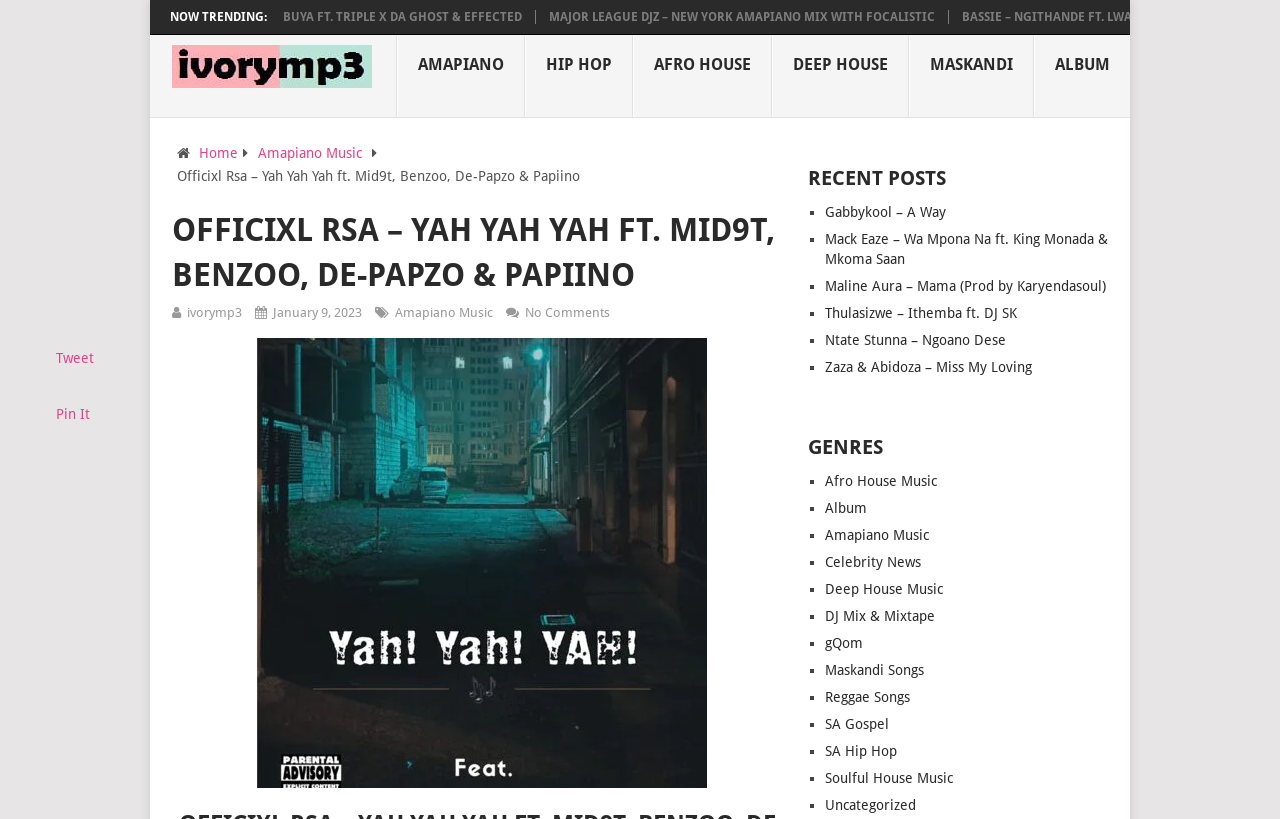Using the provided description: "Home", find the bounding box coordinates of the corresponding UI element. The output should be four float numbers between 0 and 1, in the format [left, top, right, bottom].

None